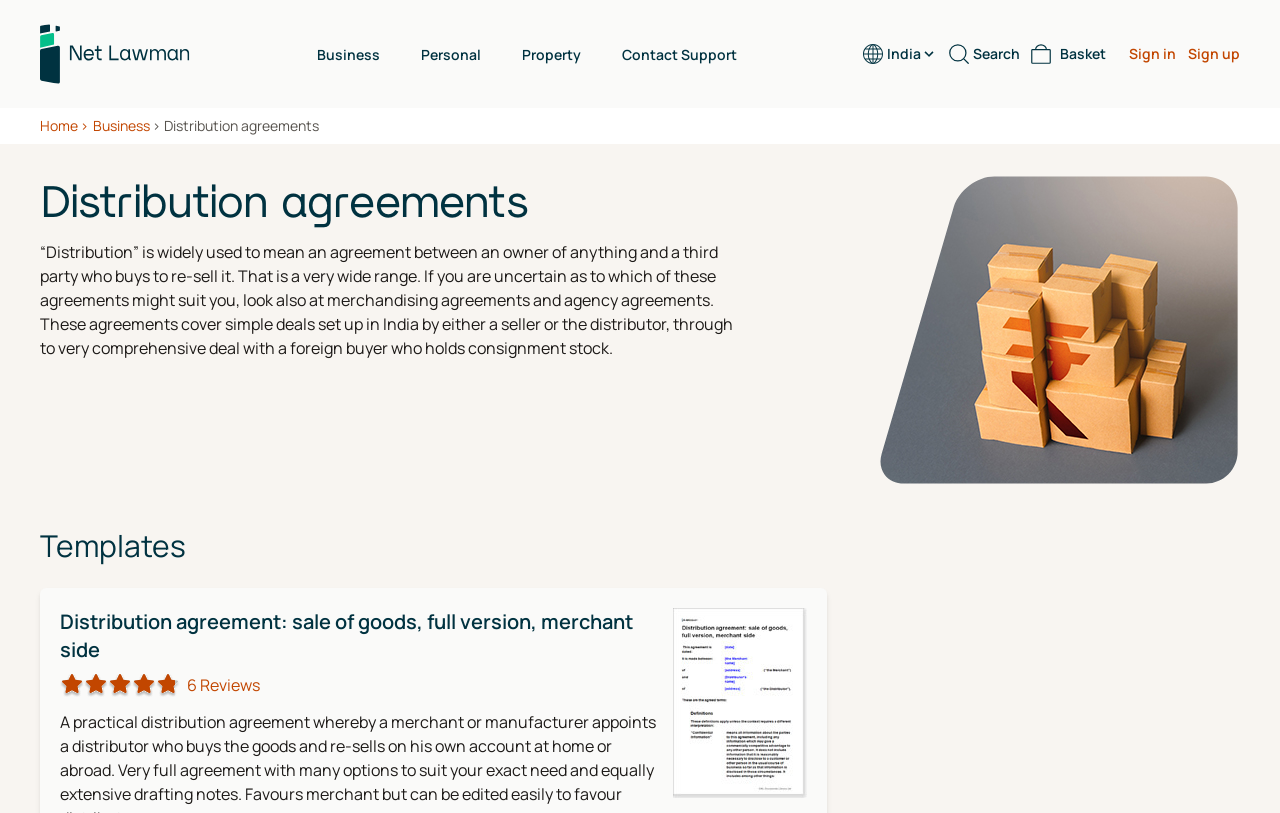Please locate the bounding box coordinates of the element that needs to be clicked to achieve the following instruction: "Select the 'India' button". The coordinates should be four float numbers between 0 and 1, i.e., [left, top, right, bottom].

[0.693, 0.054, 0.732, 0.079]